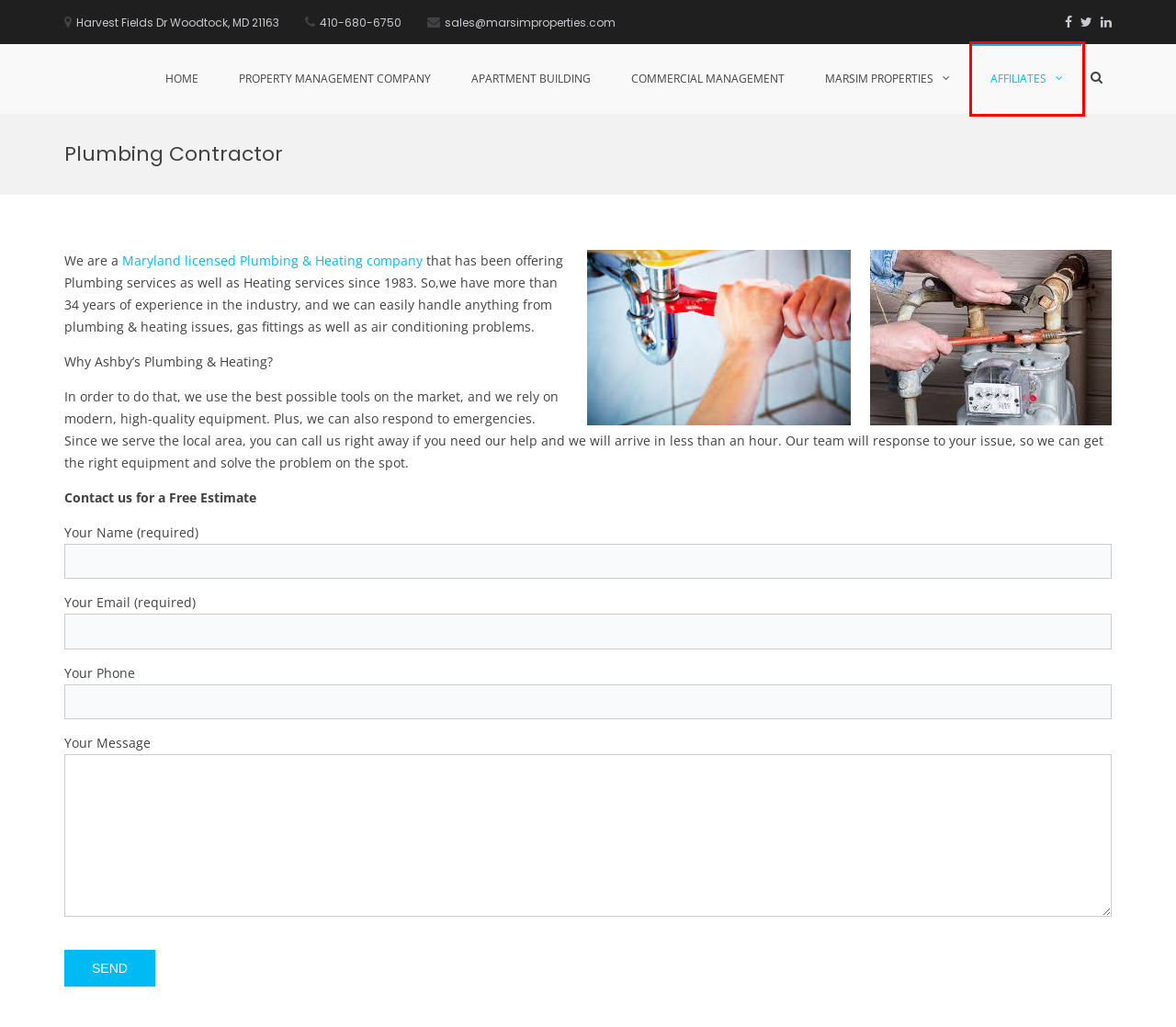You have a screenshot of a webpage where a red bounding box highlights a specific UI element. Identify the description that best matches the resulting webpage after the highlighted element is clicked. The choices are:
A. Affiliates – Marsim Properties
B. Marsim Realty LLC – Real Estate Brokerage
C. Marsim Properties – Marsim Properties
D. Commercial Management – Marsim Properties
E. Marsim Properties – Property Management Company
F. Apartment Building – Marsim Properties
G. Property Management Company – Marsim Properties
H. Electrical Contractor – Marsim Properties

A